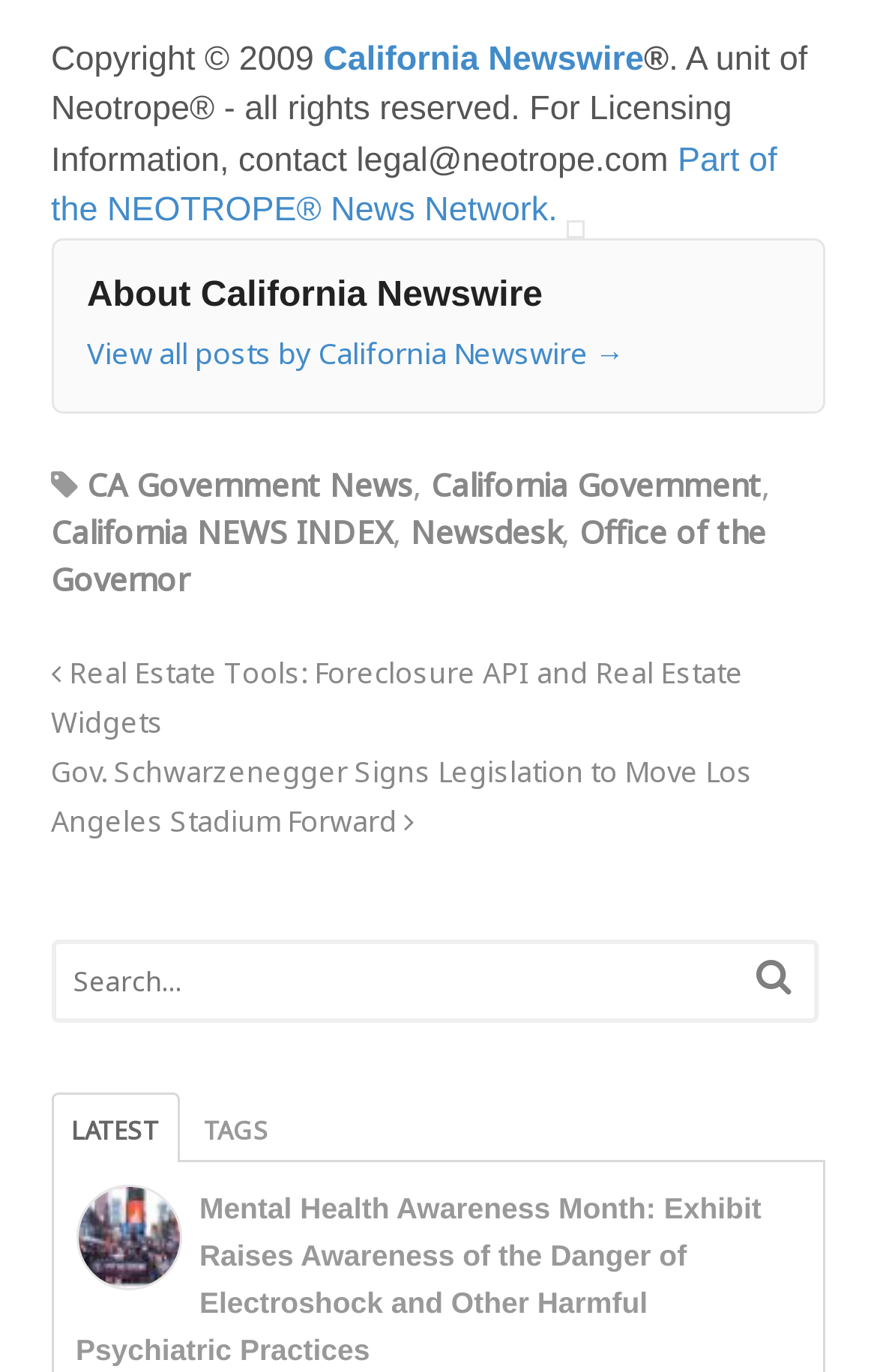What is the purpose of the textbox?
Please use the visual content to give a single word or phrase answer.

Search